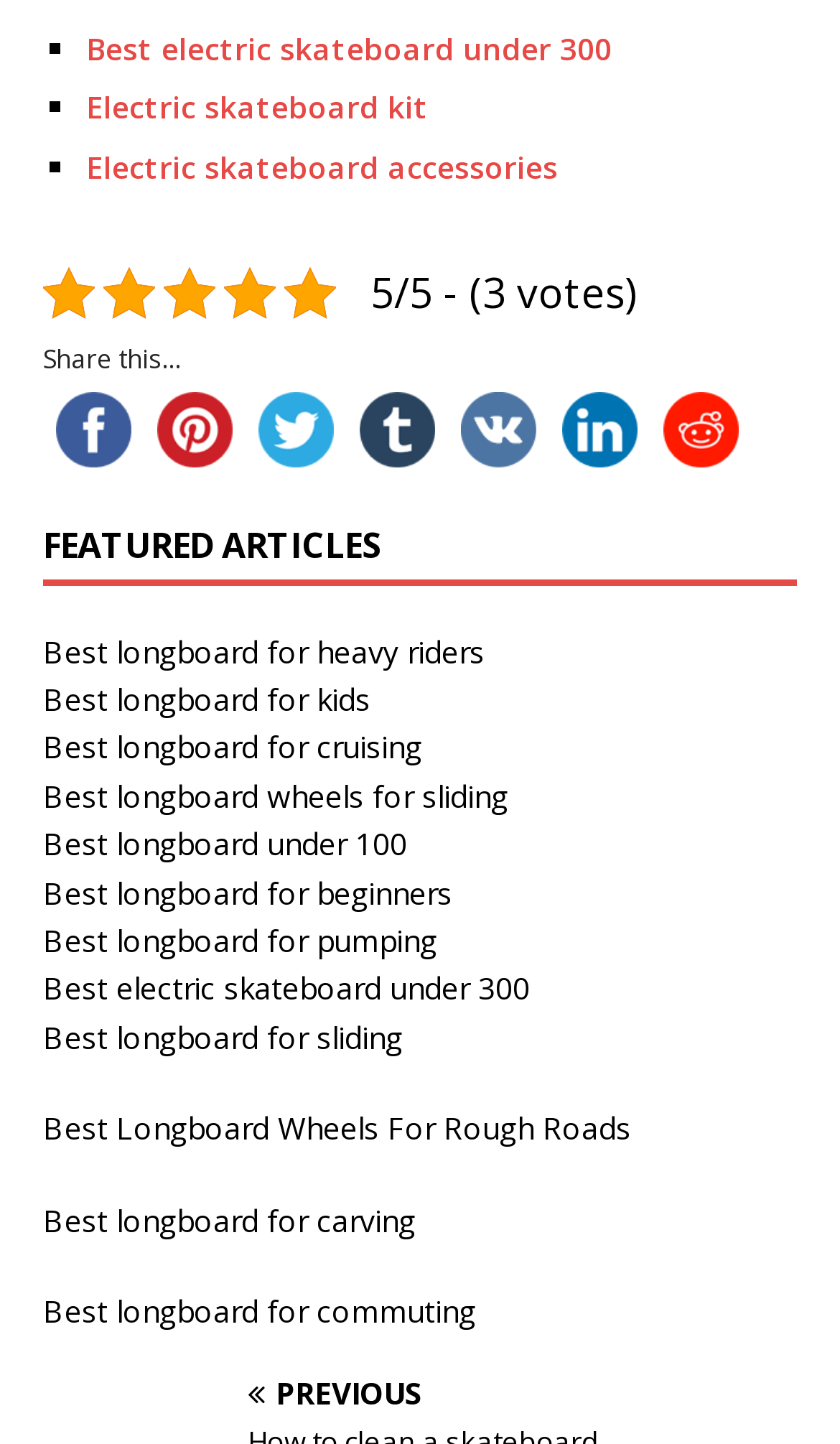Please identify the bounding box coordinates of the element that needs to be clicked to perform the following instruction: "Read 'FEATURED ARTICLES'".

[0.051, 0.362, 0.949, 0.405]